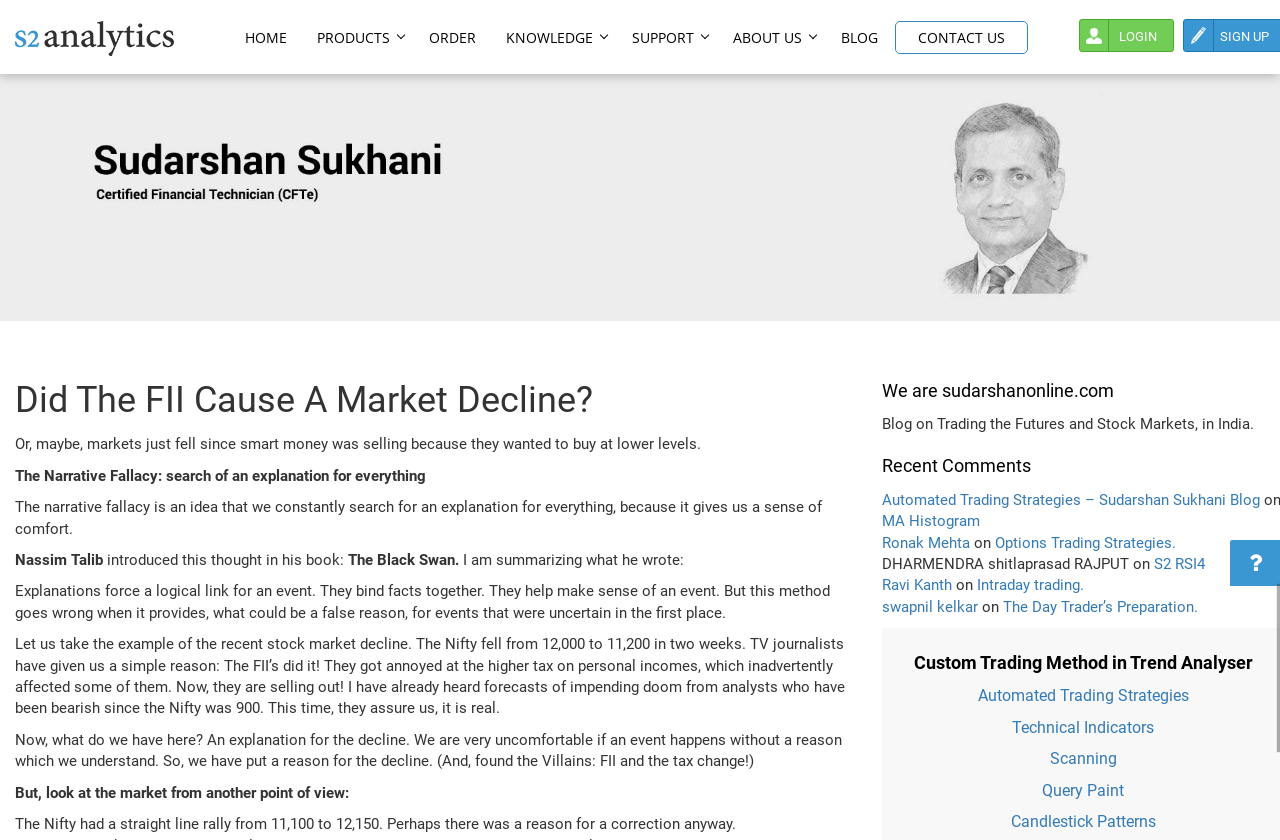What is the blog post about?
Answer the question with a thorough and detailed explanation.

The blog post is about whether the Foreign Institutional Investors (FII) caused a market decline. The author discusses the narrative fallacy and how people tend to search for explanations for everything, including market events.